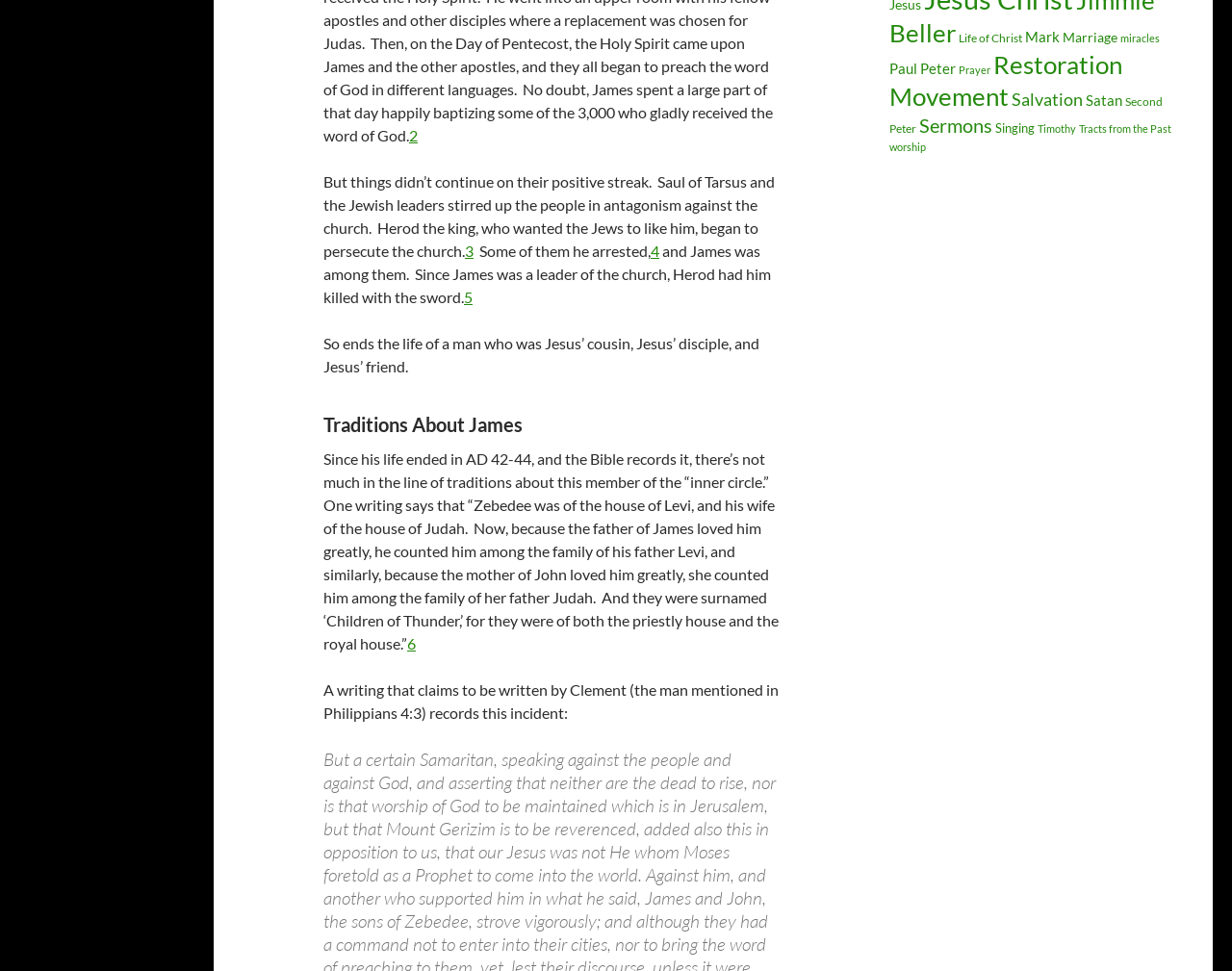Using the description: "Why this podcast?", identify the bounding box of the corresponding UI element in the screenshot.

None